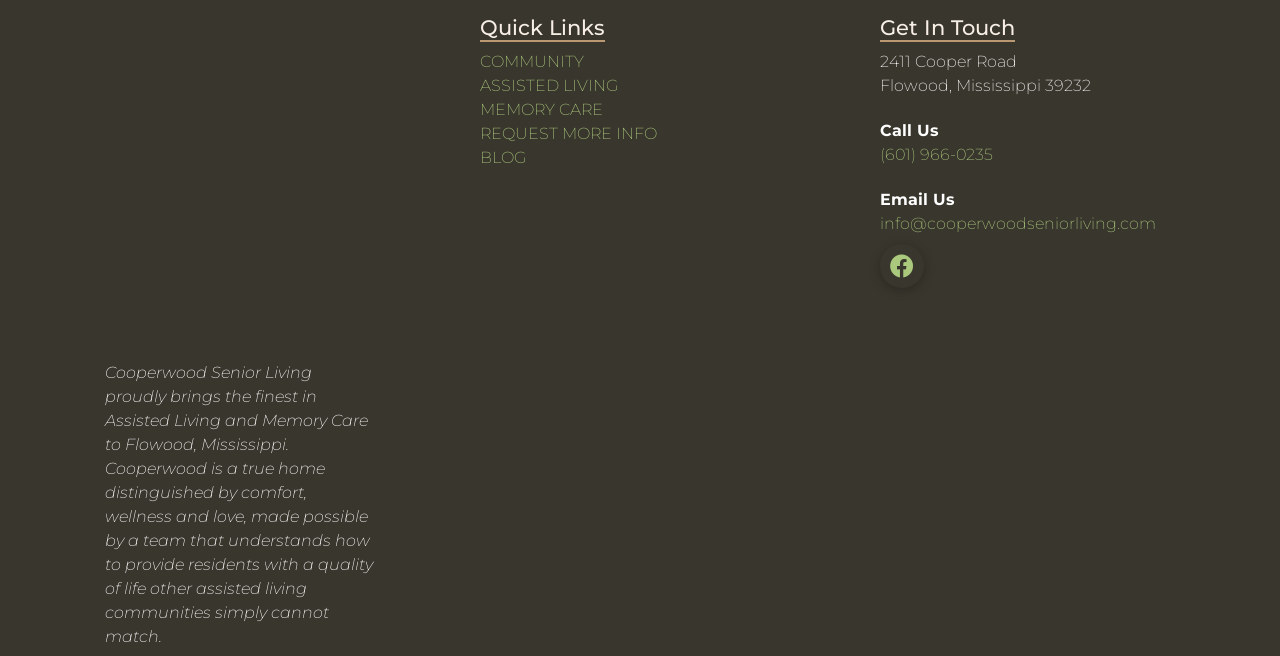Provide the bounding box coordinates for the area that should be clicked to complete the instruction: "View ASSISTED LIVING".

[0.375, 0.115, 0.483, 0.144]